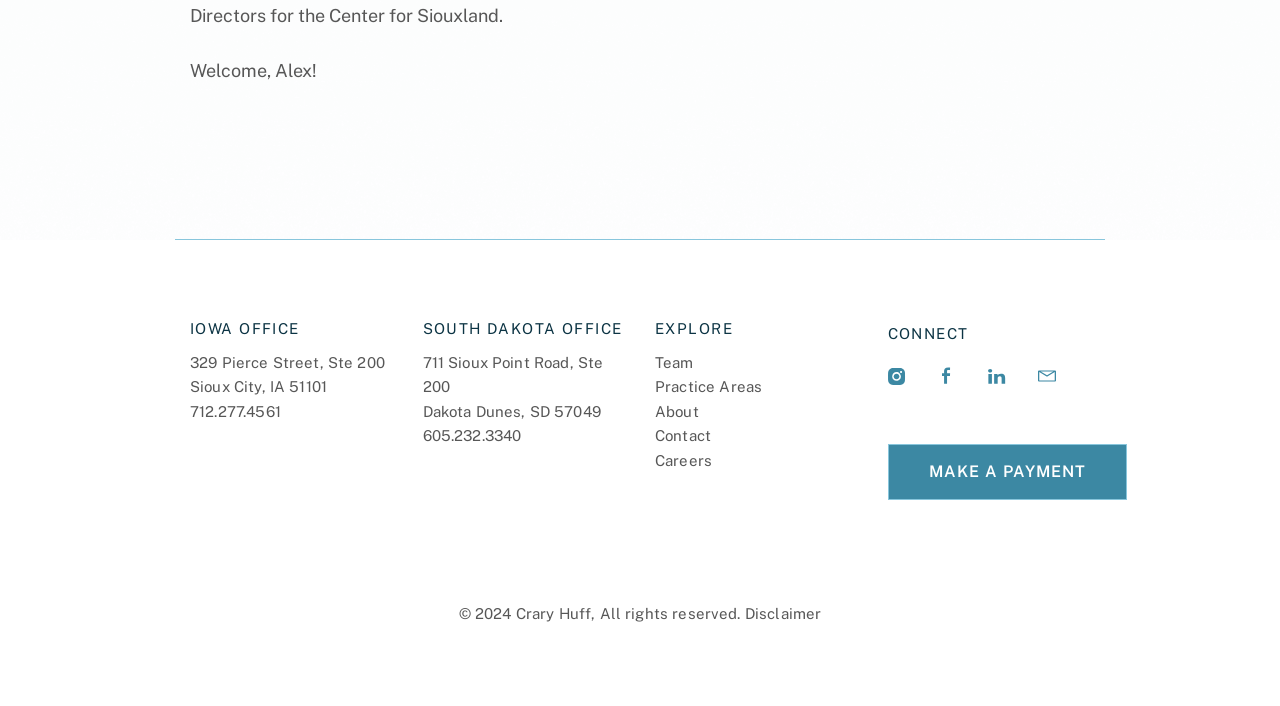Specify the bounding box coordinates of the region I need to click to perform the following instruction: "Explore practice areas". The coordinates must be four float numbers in the range of 0 to 1, i.e., [left, top, right, bottom].

[0.512, 0.531, 0.67, 0.566]